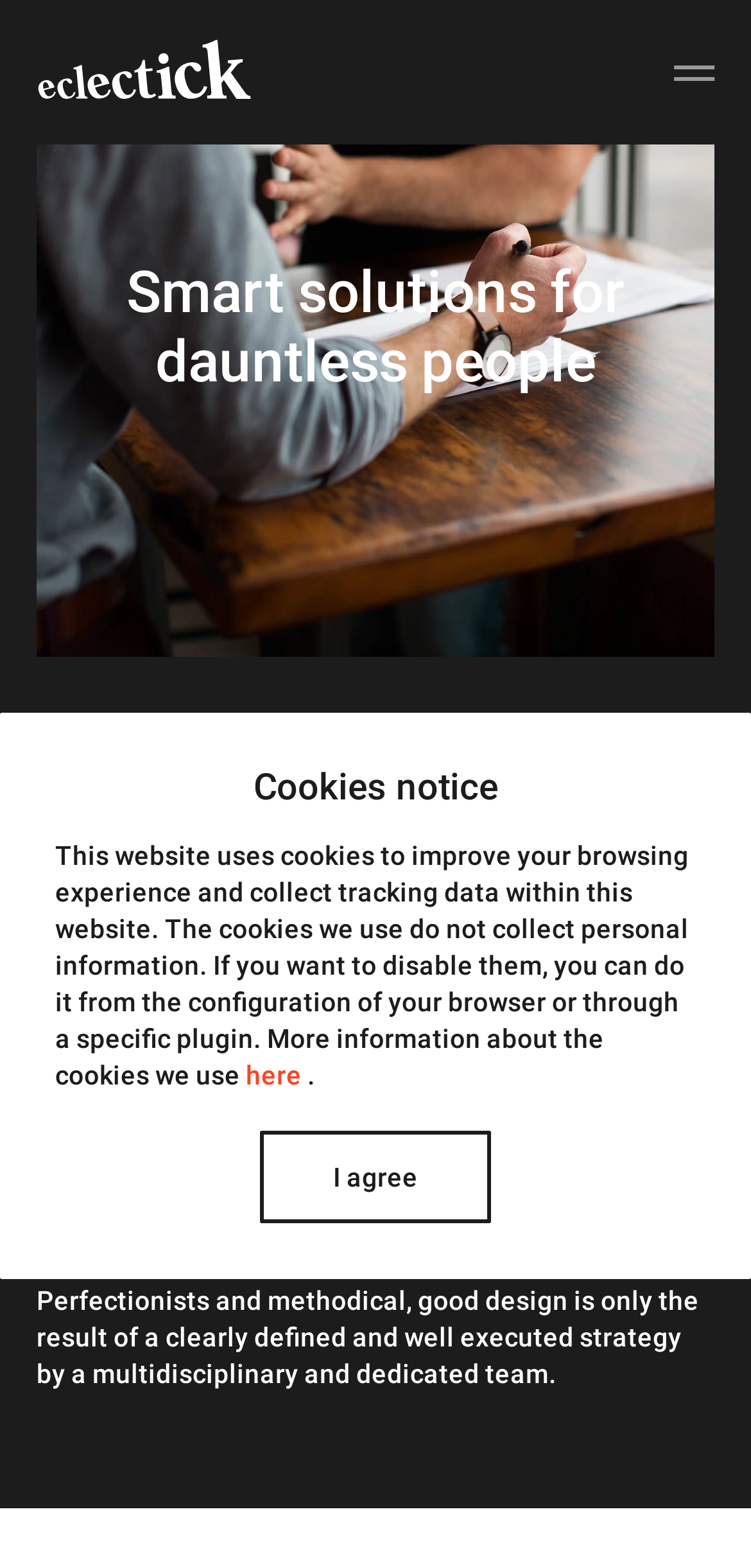Review the image closely and give a comprehensive answer to the question: What is the characteristic of Eclectick's team?

I inferred this from the StaticText element that states 'good design is only the result of a clearly defined and well executed strategy by a multidisciplinary and dedicated team'.